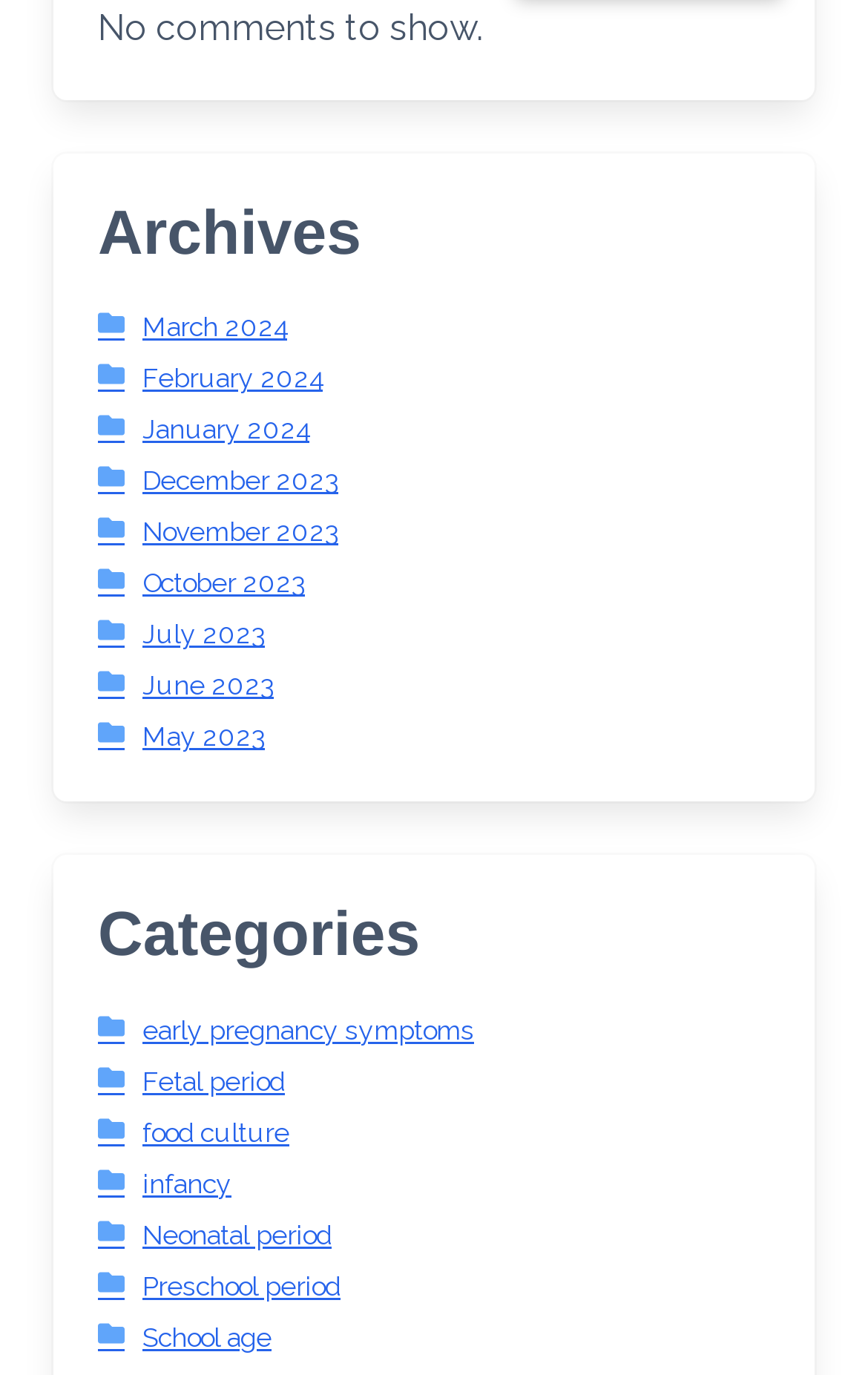Could you indicate the bounding box coordinates of the region to click in order to complete this instruction: "Check archives for November 2023".

[0.113, 0.376, 0.39, 0.399]